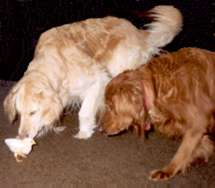Give a thorough and detailed caption for the image.

The image features two friendly dogs interacting in a playful manner. The first dog, a light golden retriever, is seen sniffing around, likely investigating something interesting on the ground. Meanwhile, the second dog, a rich golden-brown retriever, appears to be focused on the same area, suggesting a shared curiosity. Their engaging behavior captures a moment of companionship and exploration, showcasing the playful nature of pets. This scene embodies the joy and camaraderie that animals can share, inviting viewers to appreciate the delightful connections formed between pets.